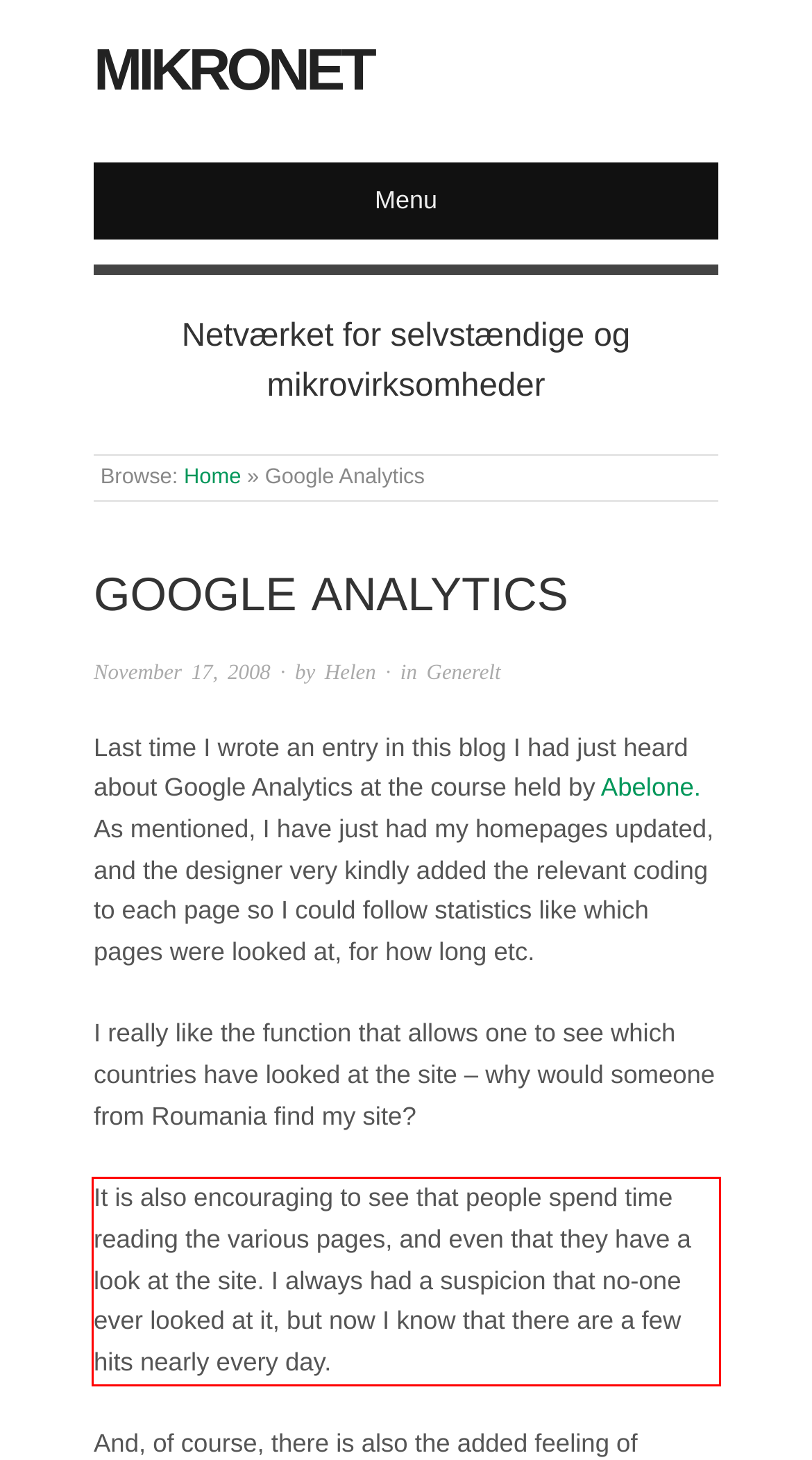You are given a webpage screenshot with a red bounding box around a UI element. Extract and generate the text inside this red bounding box.

It is also encouraging to see that people spend time reading the various pages, and even that they have a look at the site. I always had a suspicion that no-one ever looked at it, but now I know that there are a few hits nearly every day.